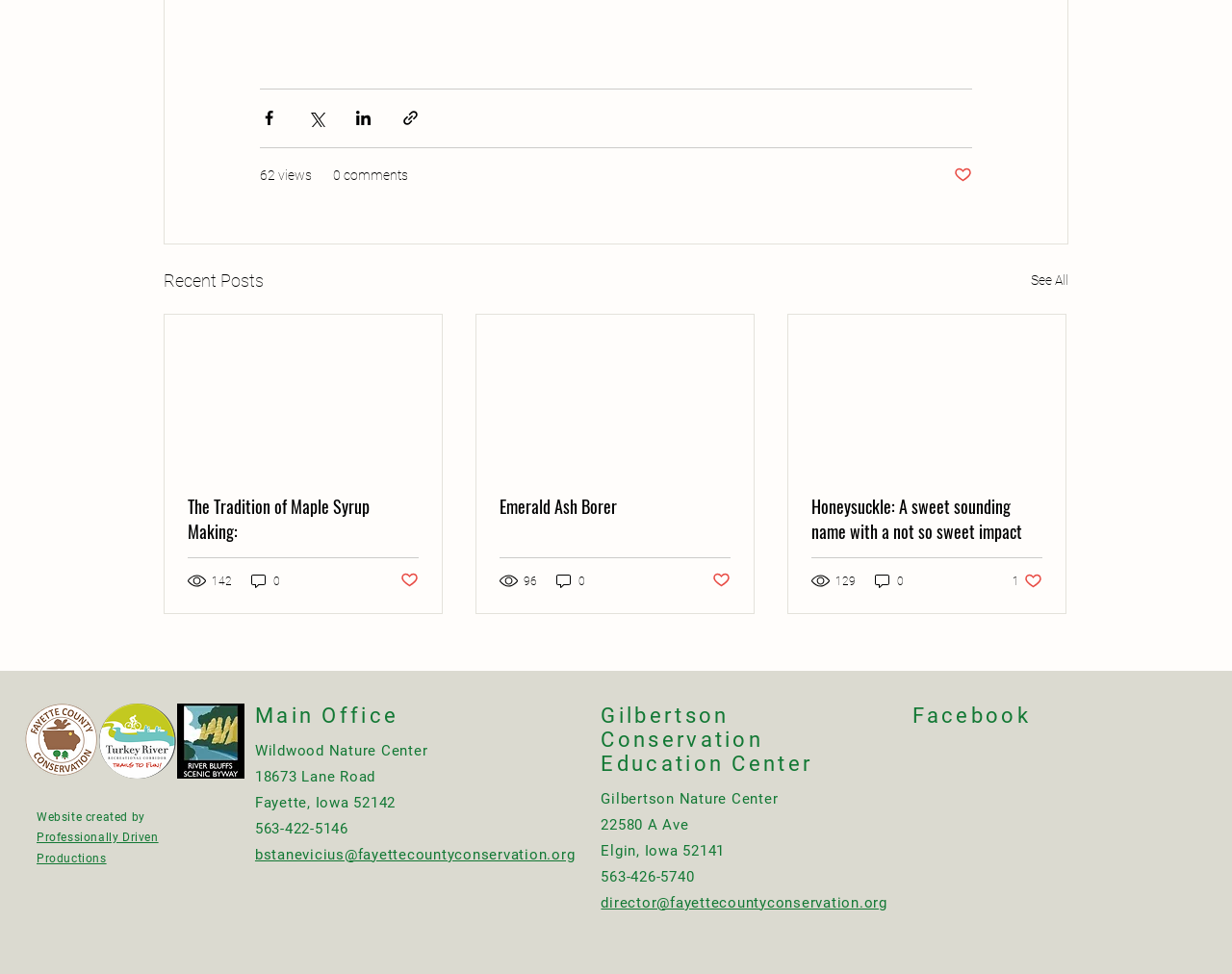Locate the bounding box coordinates of the element that should be clicked to fulfill the instruction: "Like the post".

[0.325, 0.586, 0.34, 0.607]